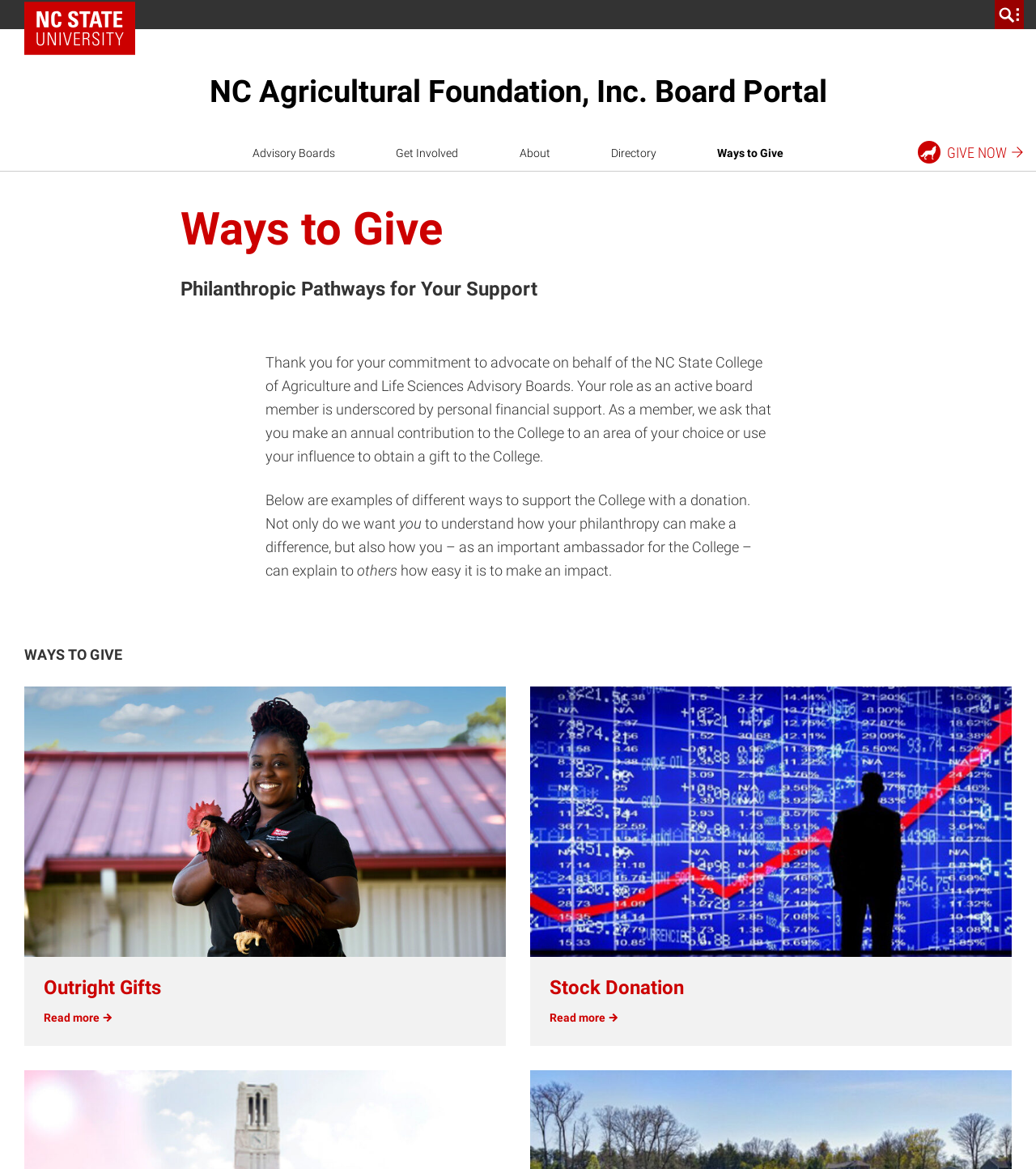Using the given description, provide the bounding box coordinates formatted as (top-left x, top-left y, bottom-right x, bottom-right y), with all values being floating point numbers between 0 and 1. Description: Outright Gifts Read more

[0.012, 0.587, 0.5, 0.895]